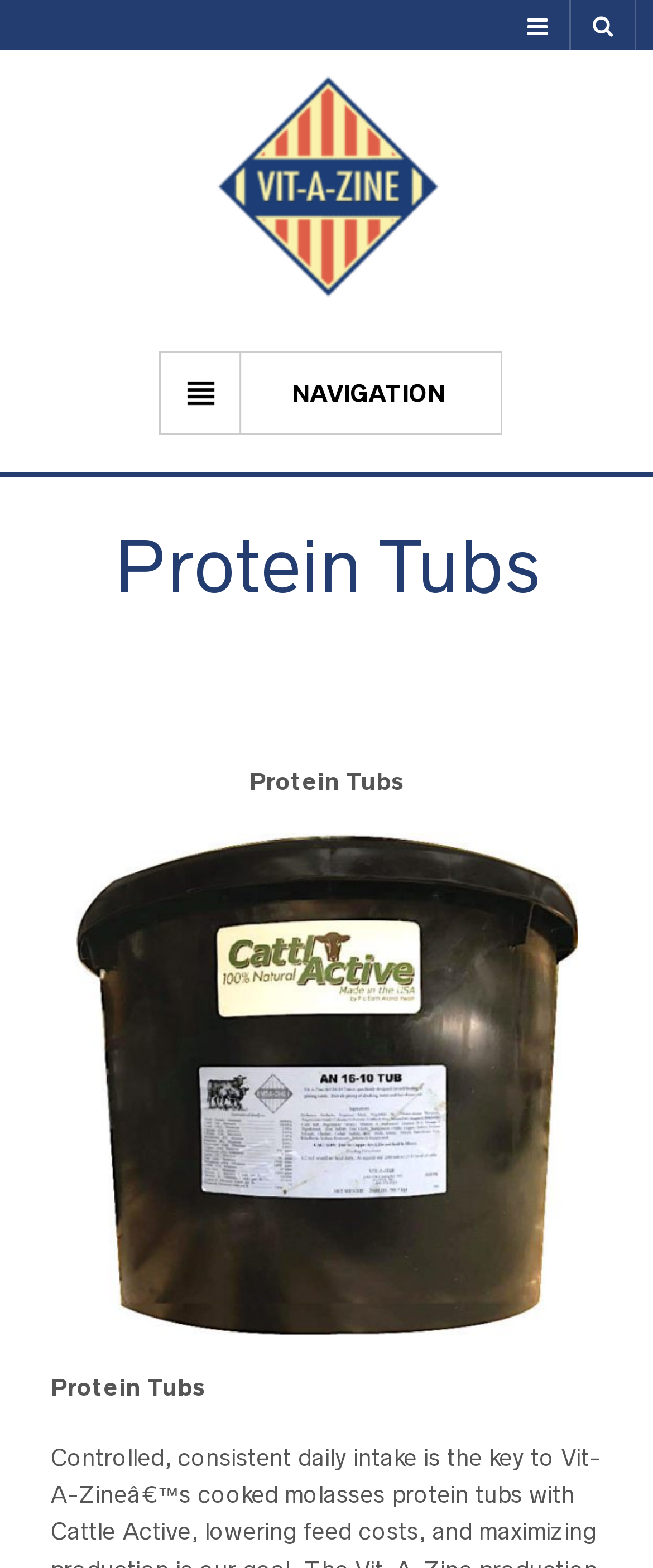Using the element description: "Contact", determine the bounding box coordinates. The coordinates should be in the format [left, top, right, bottom], with values between 0 and 1.

[0.003, 0.146, 0.997, 0.194]